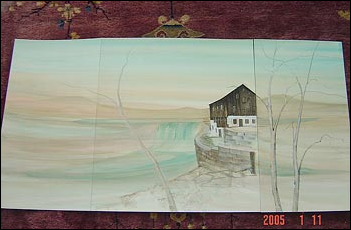What is the significance of the stone wall in the foreground?
Please provide a detailed answer to the question.

The stone wall or circular structure in the foreground hints at the historical significance of this place, suggesting that the location has a rich history or cultural importance.